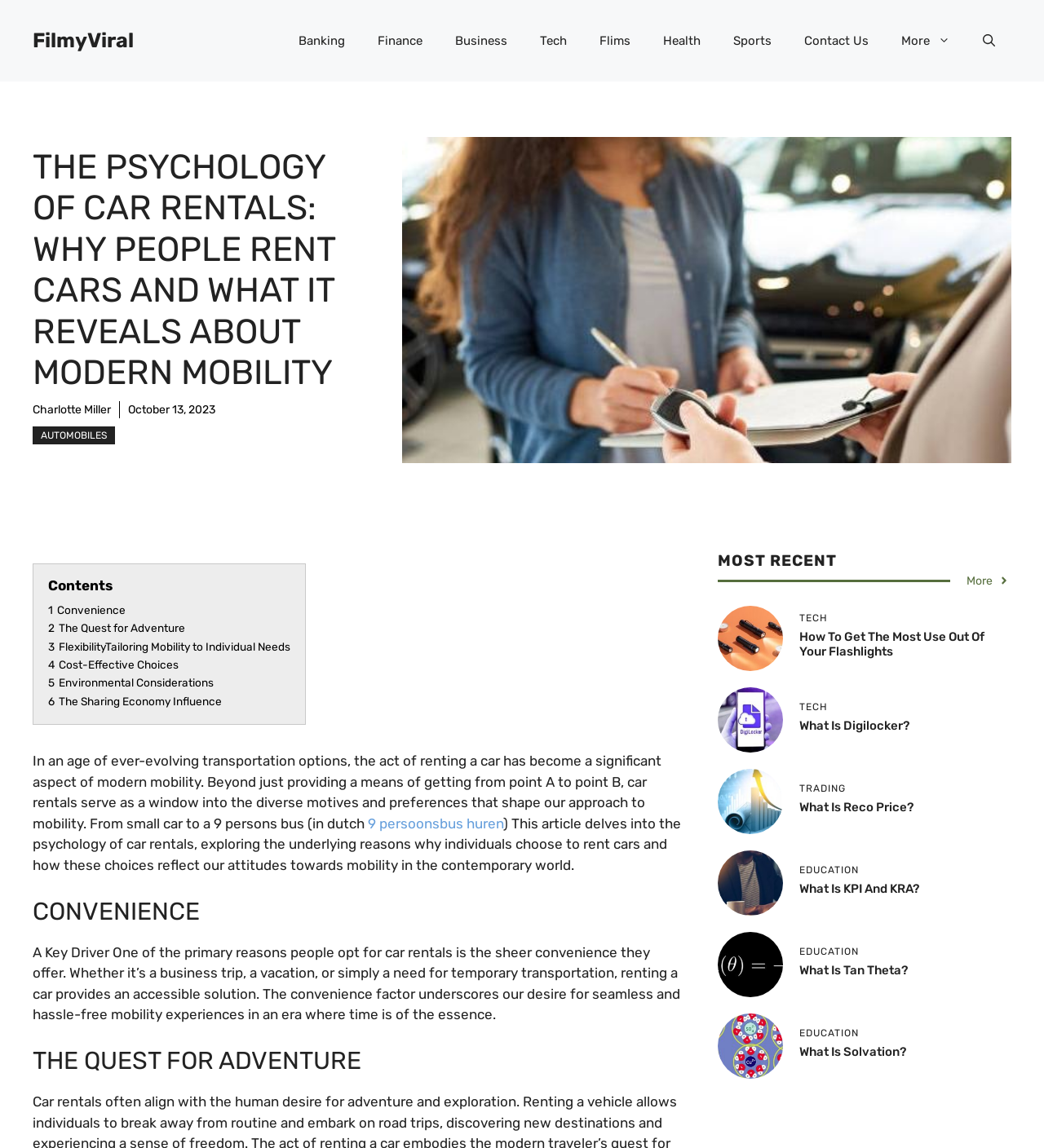Determine the bounding box coordinates of the target area to click to execute the following instruction: "Learn about the convenience of car rentals."

[0.031, 0.781, 0.656, 0.807]